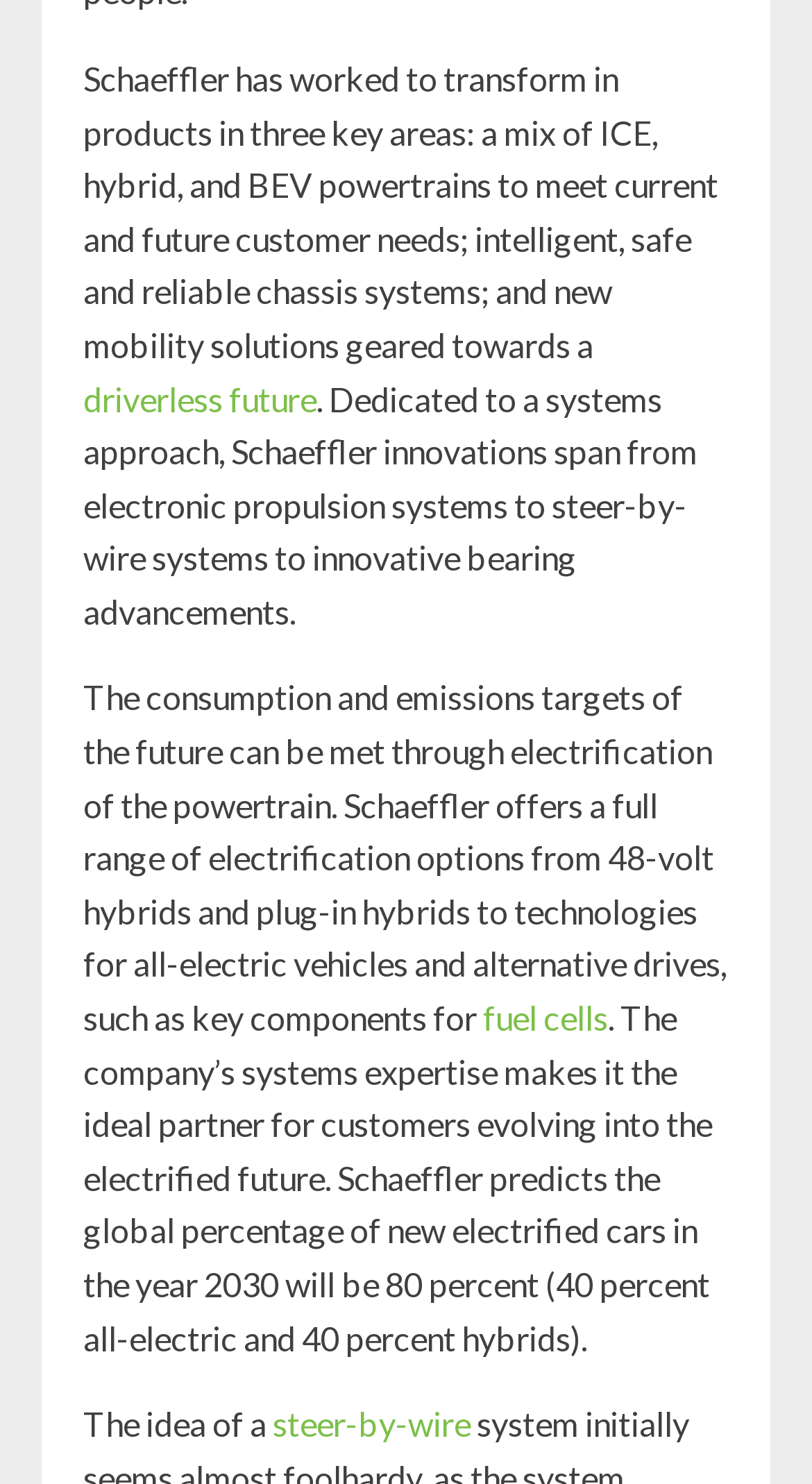Provide a one-word or short-phrase response to the question:
What is the predicted percentage of new electrified cars in 2030?

80 percent